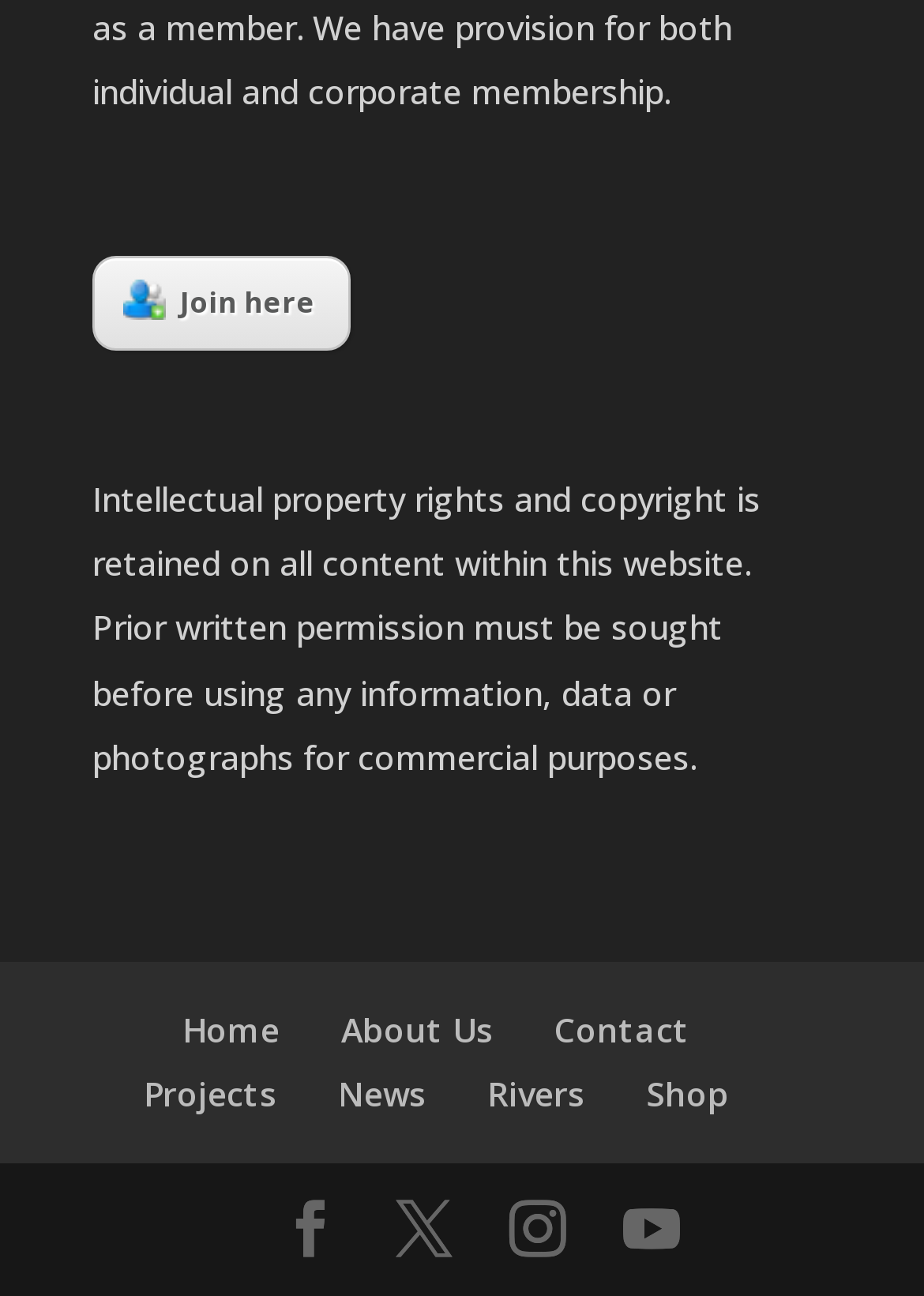Specify the bounding box coordinates of the area to click in order to execute this command: 'Go to Home'. The coordinates should consist of four float numbers ranging from 0 to 1, and should be formatted as [left, top, right, bottom].

[0.197, 0.777, 0.303, 0.812]